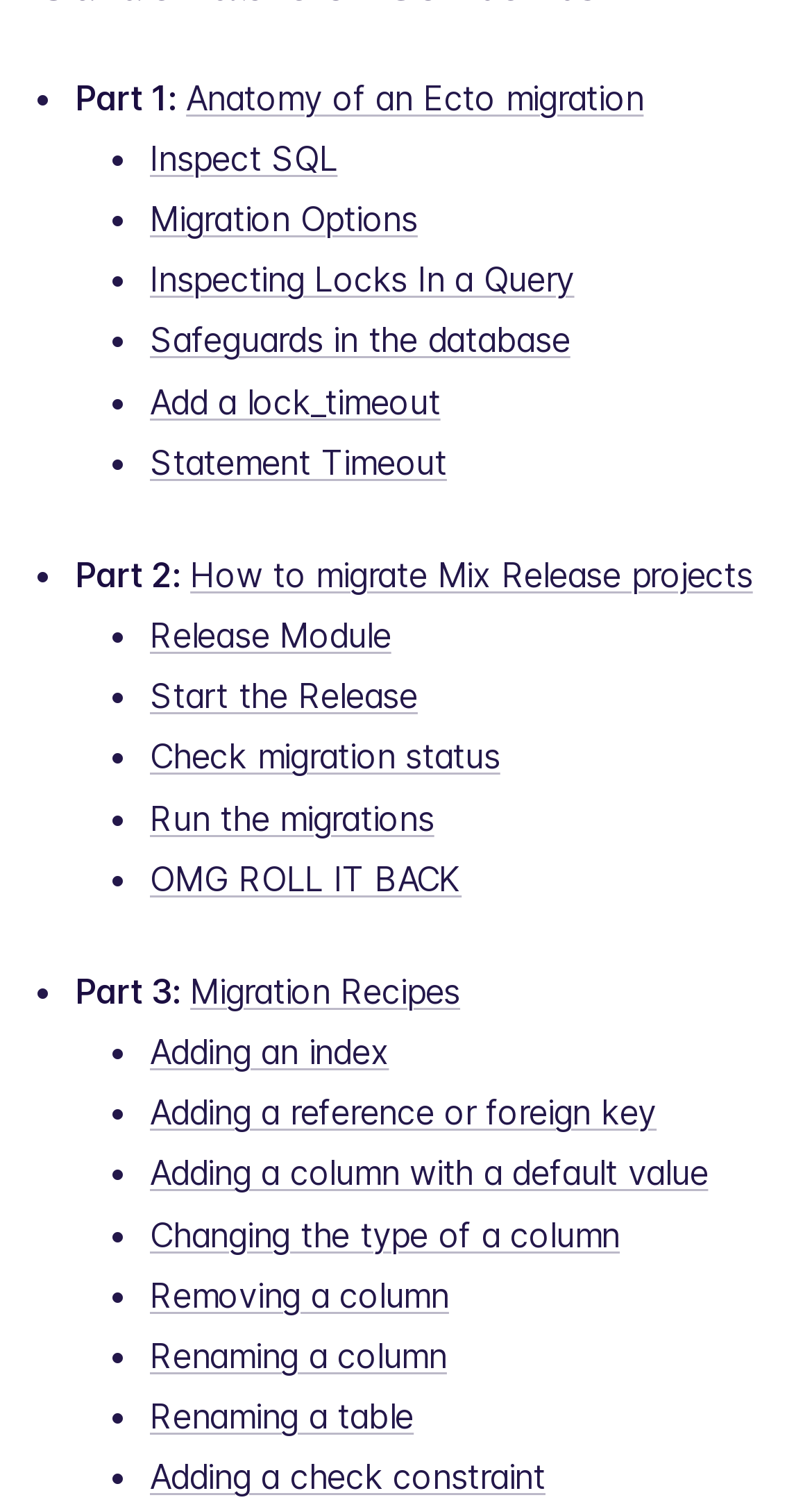Pinpoint the bounding box coordinates of the clickable element needed to complete the instruction: "Inspect SQL". The coordinates should be provided as four float numbers between 0 and 1: [left, top, right, bottom].

[0.185, 0.091, 0.416, 0.119]